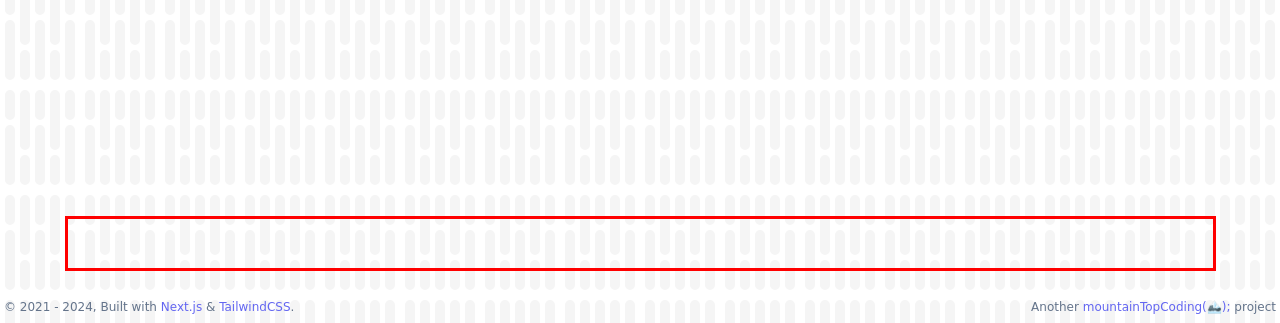You are provided with a screenshot of a webpage that includes a red bounding box. Extract and generate the text content found within the red bounding box.

It was a good thing though that they came down on the price. On our maiden voyage she was taking on water. I did not notice right away though, until I was in the middle of the lake. Thankfully I was able to make it to shore.